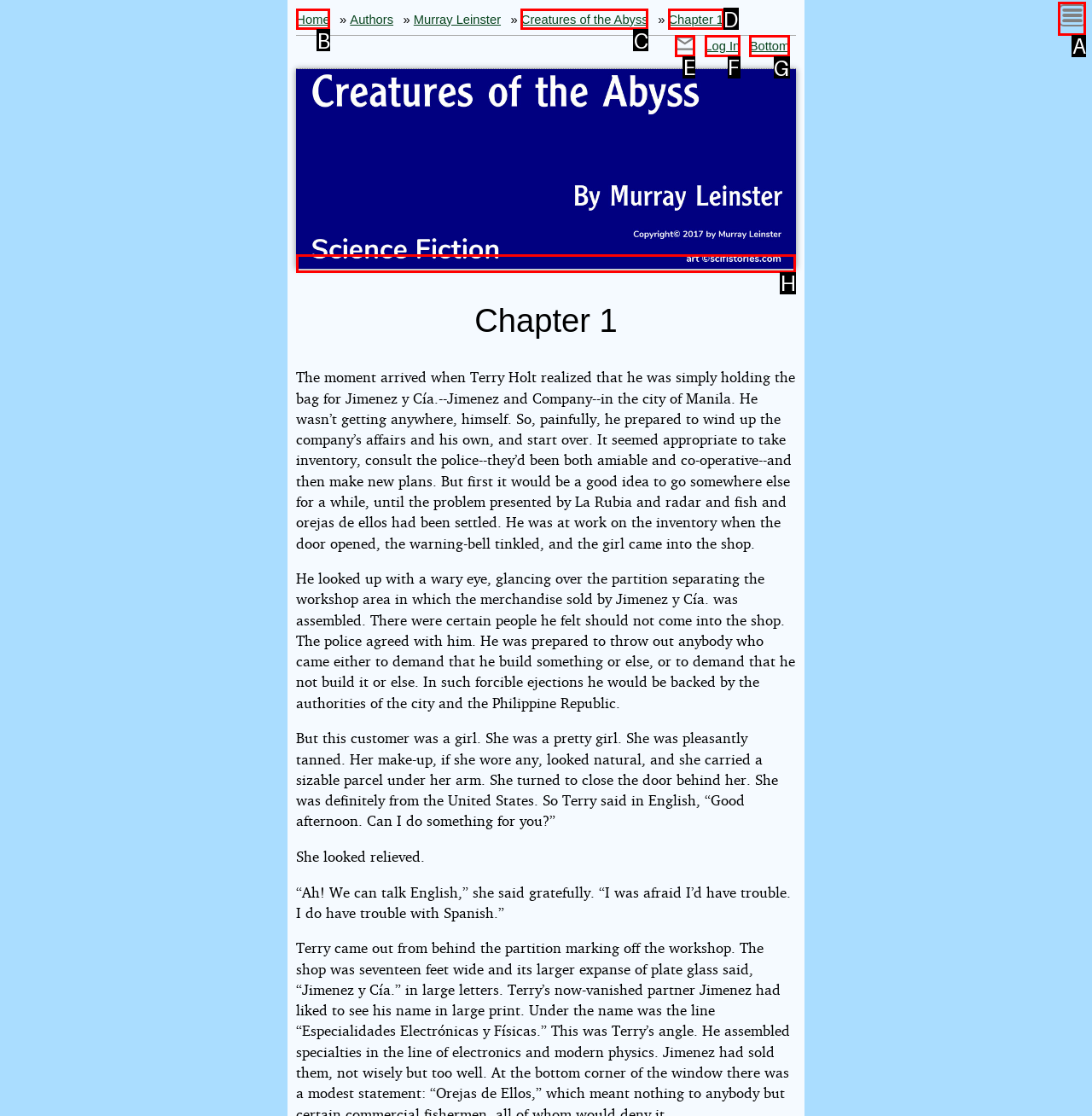Given the task: Scroll to Bottom, indicate which boxed UI element should be clicked. Provide your answer using the letter associated with the correct choice.

G